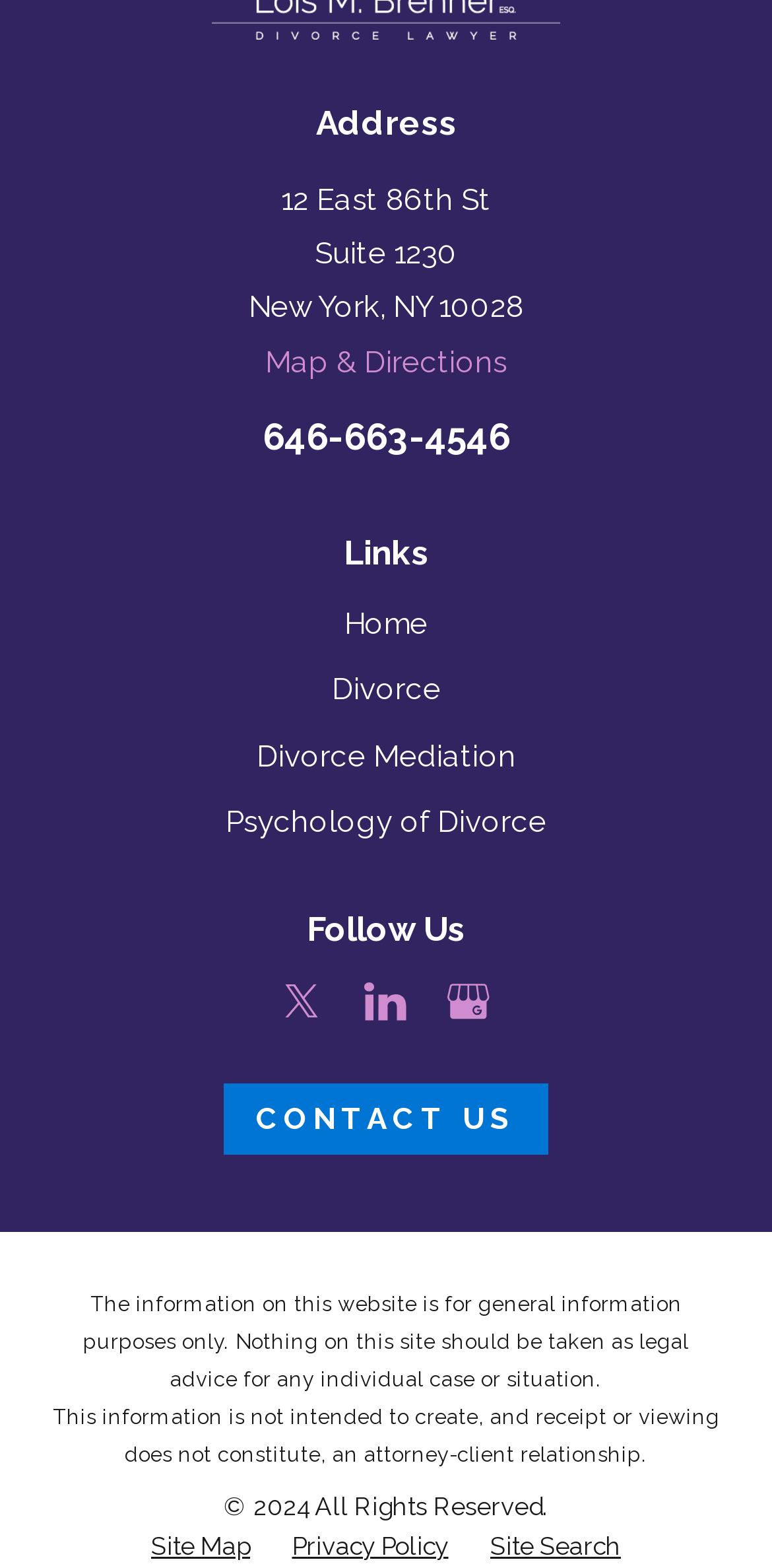How many links are there in the footer navigation?
Answer the question with a thorough and detailed explanation.

I counted the number of menu items under the 'menu' element with ID 84, which is labeled as 'Footer Navigation'. There are three menu items: 'Site Map', 'Privacy Policy', and 'Site Search'.